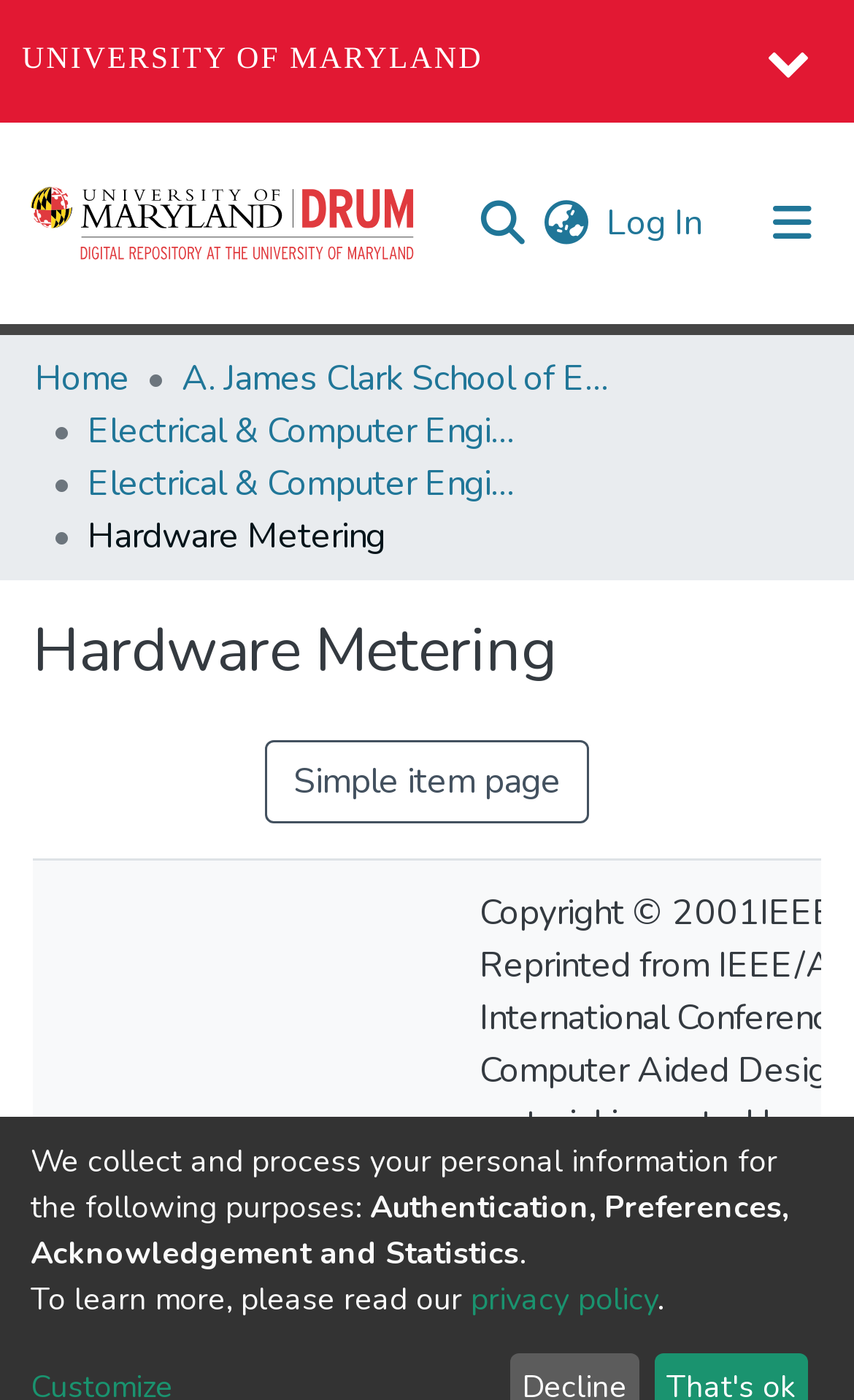Could you highlight the region that needs to be clicked to execute the instruction: "Open the menu"?

[0.846, 0.003, 1.0, 0.084]